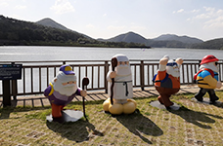Explain in detail what you see in the image.

The image depicts a charming scene near a tranquil body of water, showcasing whimsical sculptures of characters reminiscent of folklore or fairy tales. Positioned on a wooden railing overlooking the water, the figures are playfully dressed, with one carrying a staff, suggesting a sense of adventure or wisdom. They are set against a backdrop of rolling hills and a clear blue sky, enhancing the picturesque quality of the environment. This location is likely part of the Gijang Local Confucian School area, as noted in the nearby tourist information, offering visitors a delightful blend of nature and art. The inviting landscape and playful sculptures create an engaging atmosphere for visitors exploring the region's cultural attractions.